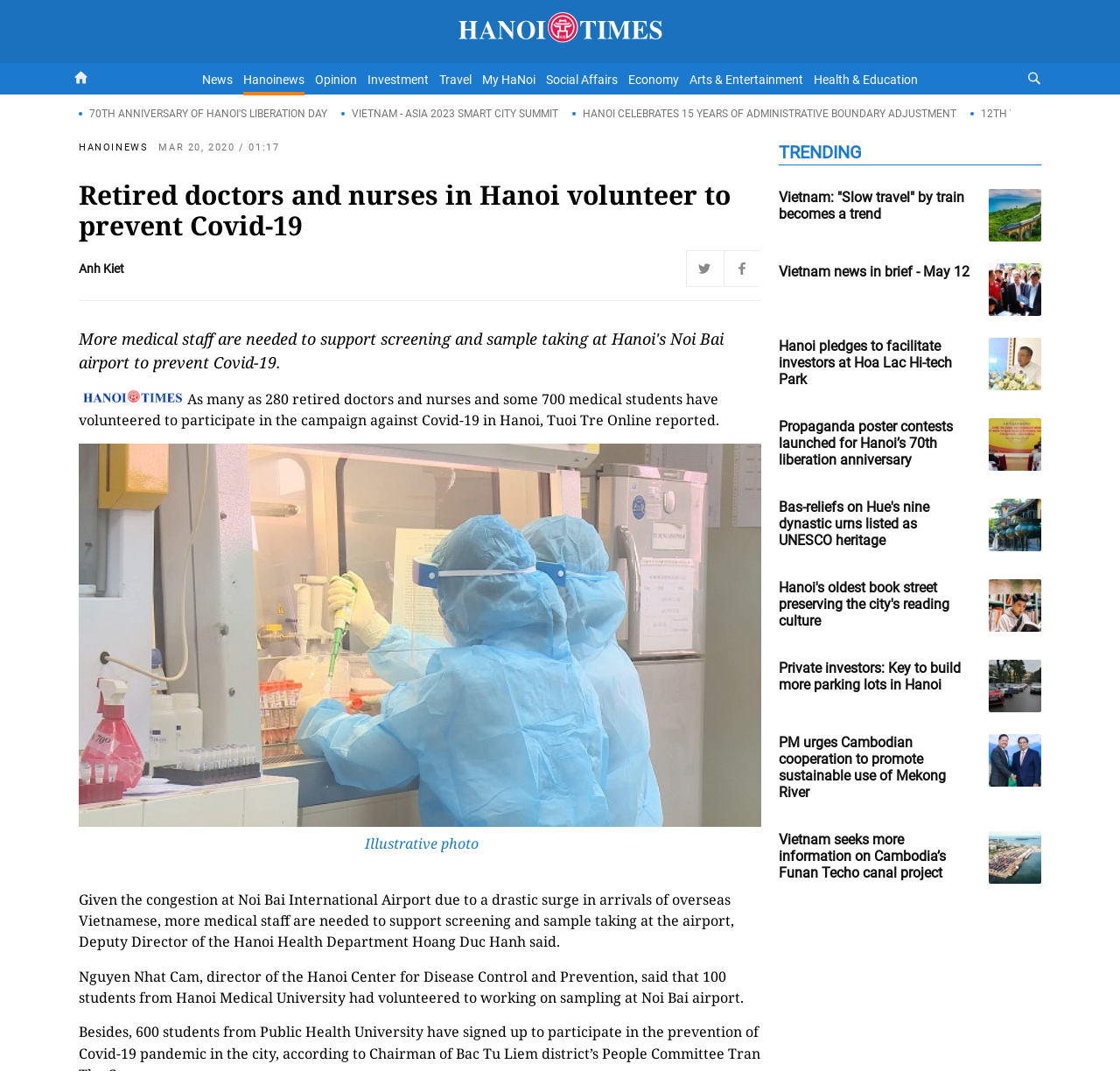Determine the bounding box coordinates for the UI element matching this description: "Hanoinews".

[0.07, 0.132, 0.132, 0.143]